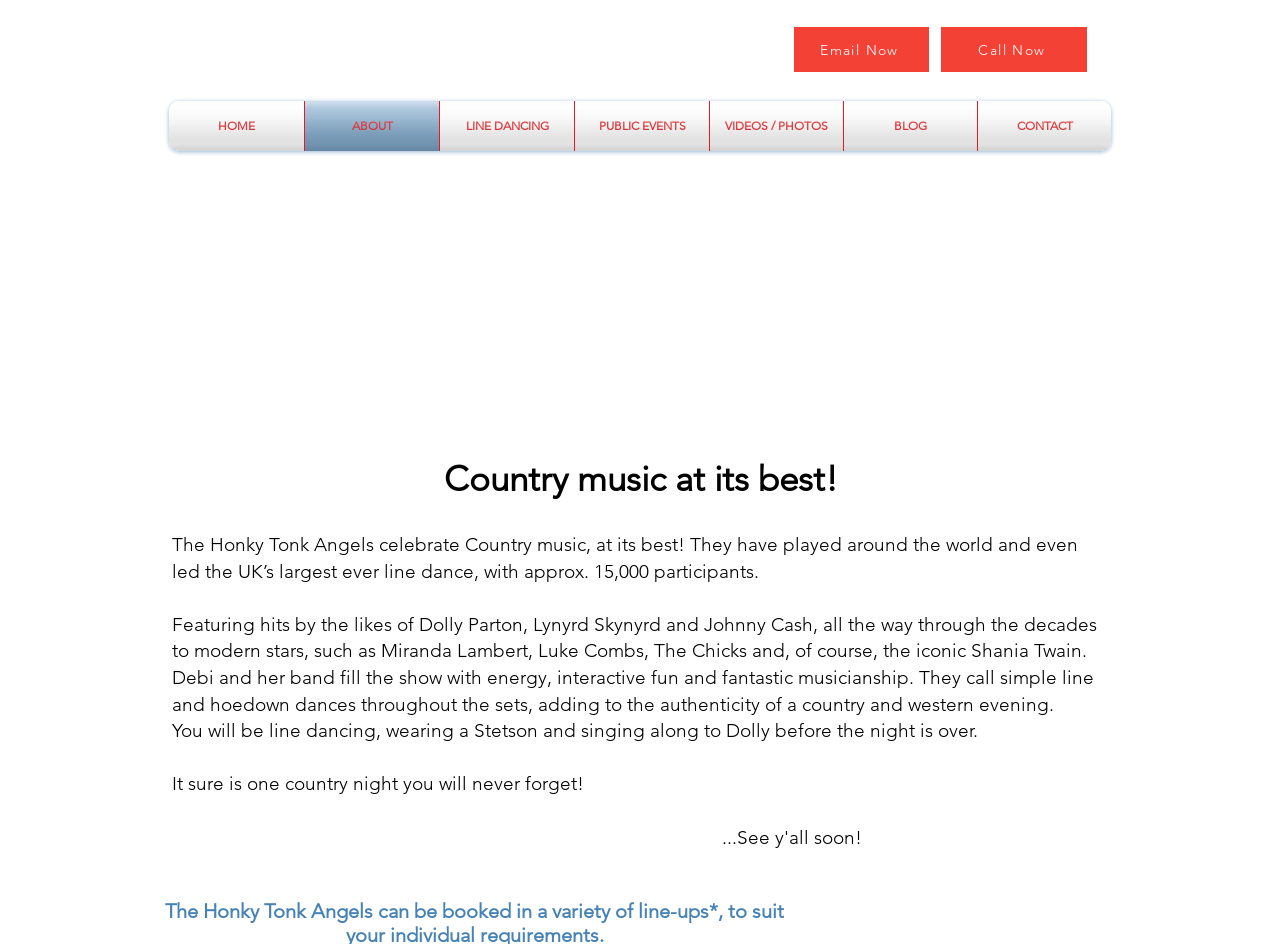What is the purpose of the Honky Tonk Angels' show?
From the screenshot, supply a one-word or short-phrase answer.

To provide an energetic live music show